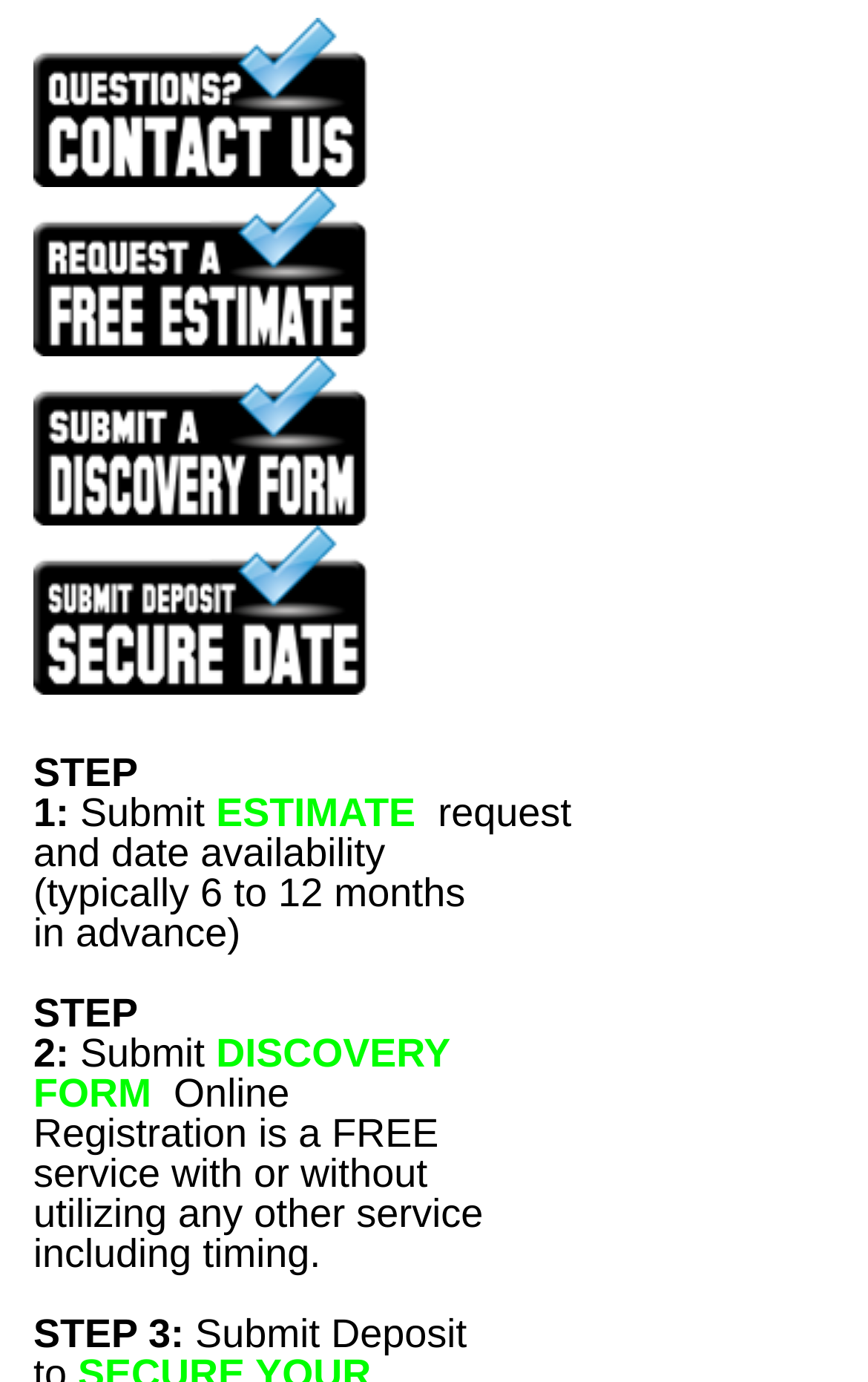Is online registration a paid service?
Provide a fully detailed and comprehensive answer to the question.

I read the text that says 'Online Registration is a FREE service with or without utilizing any other service including timing.', indicating that online registration is a free service, not a paid one.